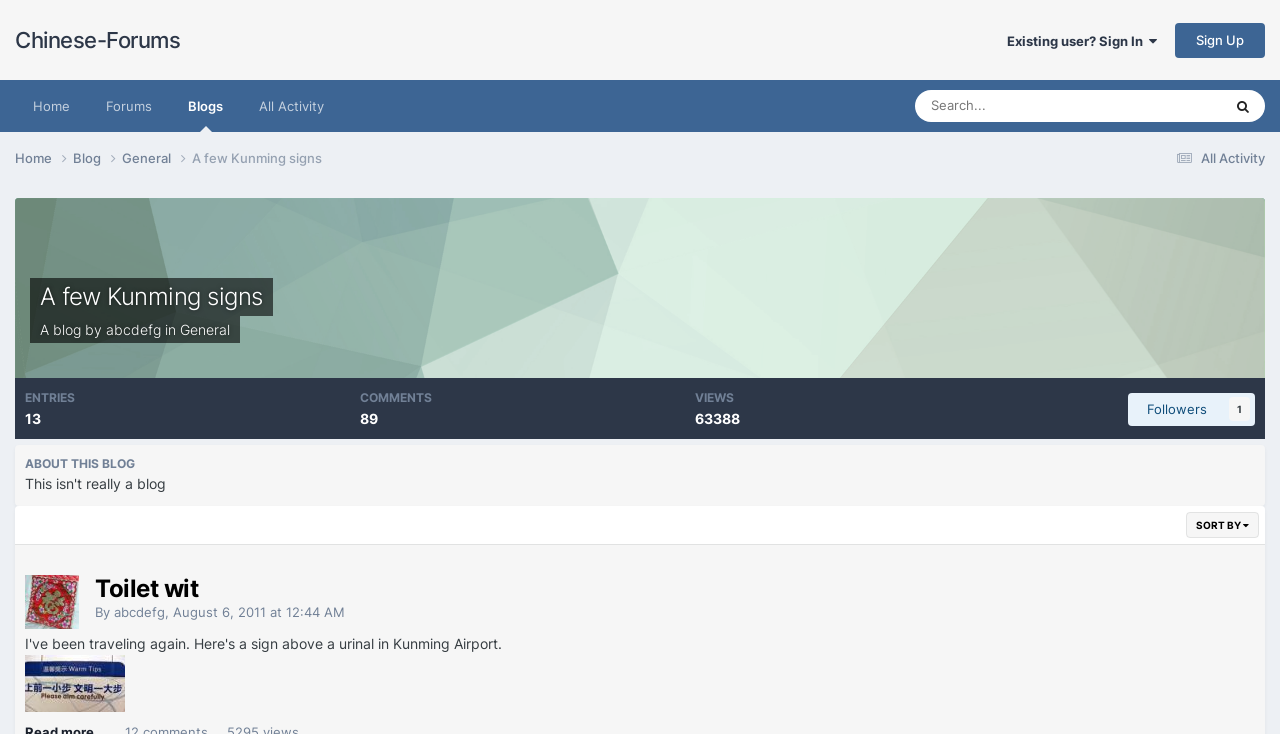Identify the webpage's primary heading and generate its text.

A few Kunming signs